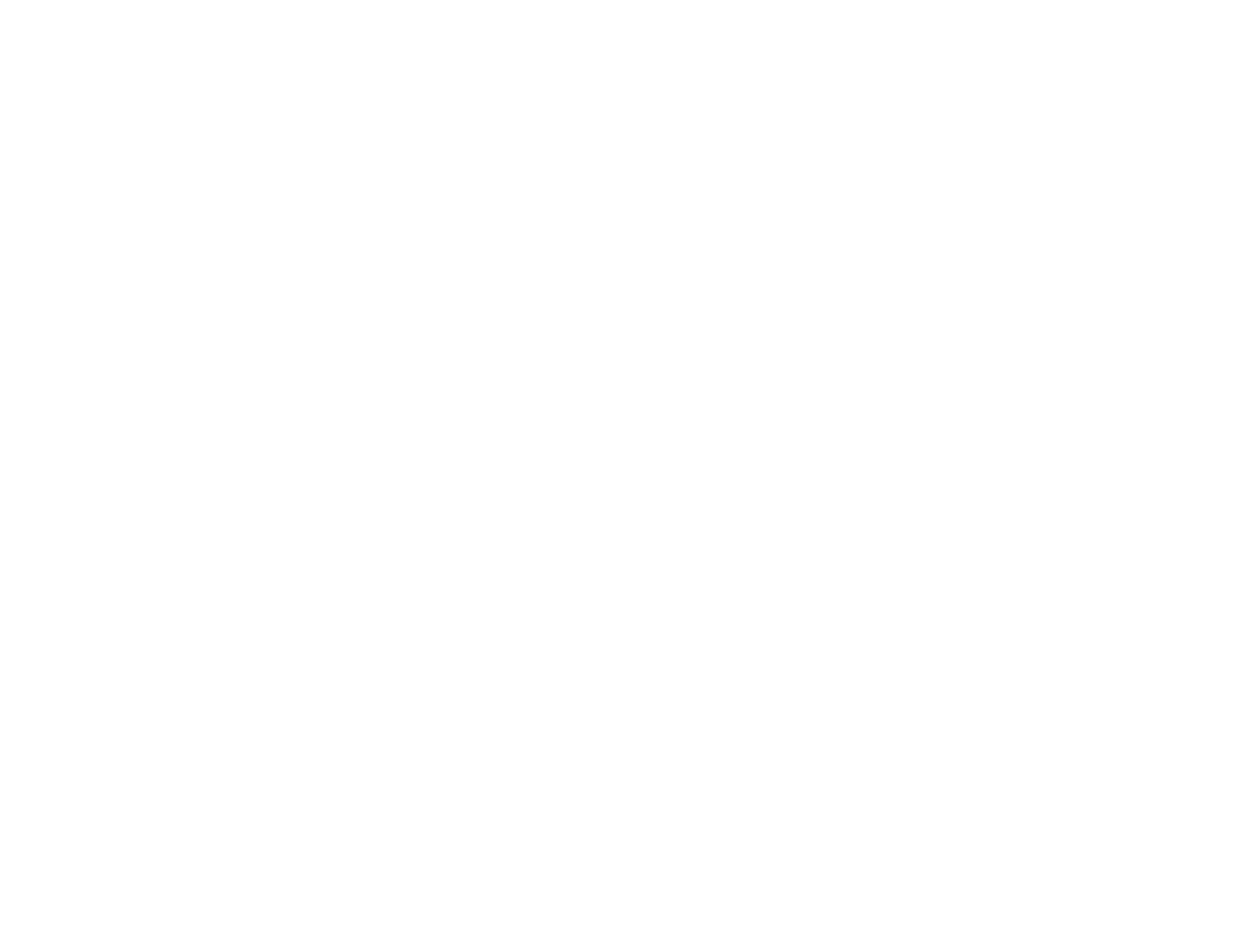Determine the bounding box coordinates for the element that should be clicked to follow this instruction: "Read the blog about Smart city". The coordinates should be given as four float numbers between 0 and 1, in the format [left, top, right, bottom].

[0.469, 0.714, 0.644, 0.738]